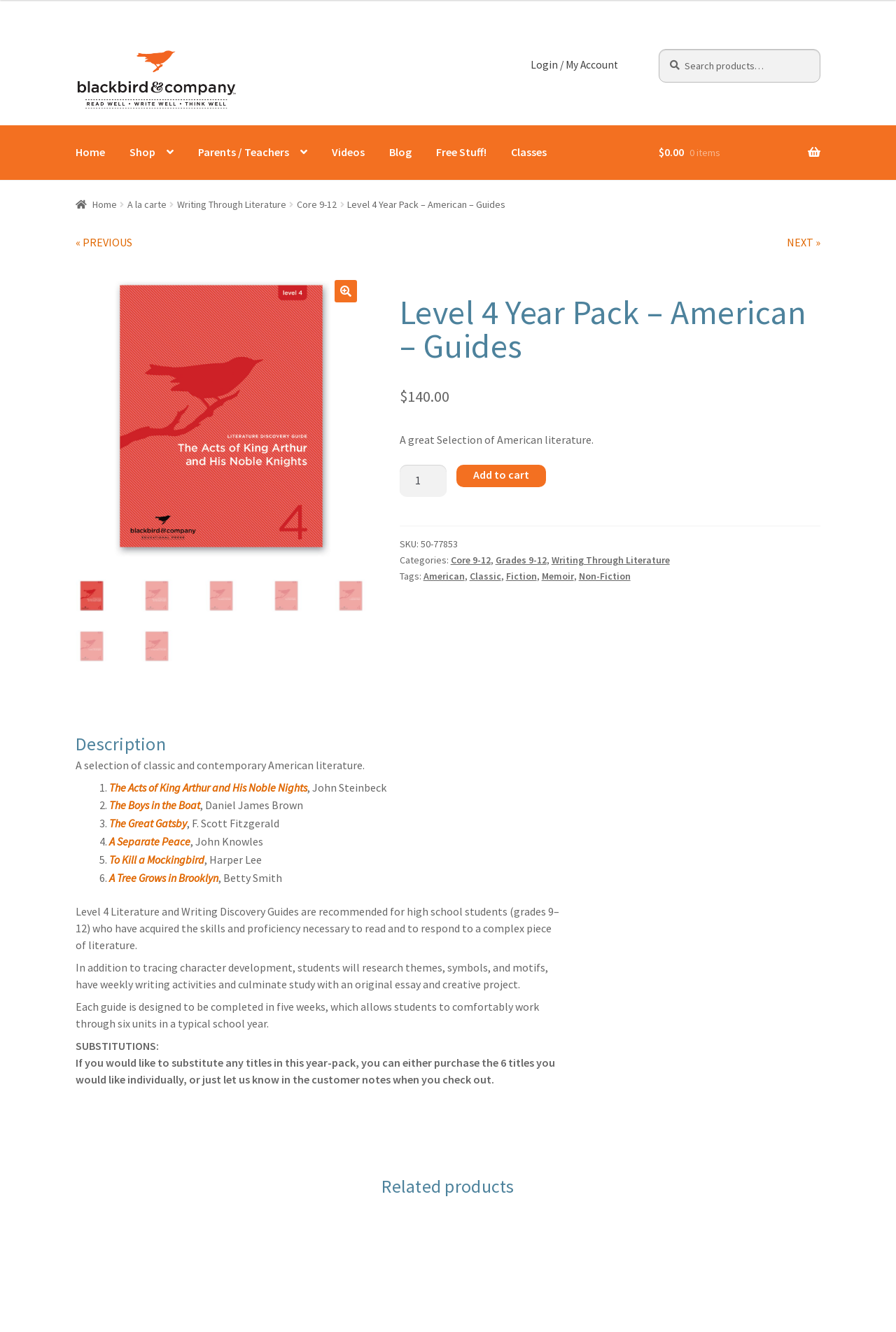Using the description "Beloved Community: 2017-2018", predict the bounding box of the relevant HTML element.

None